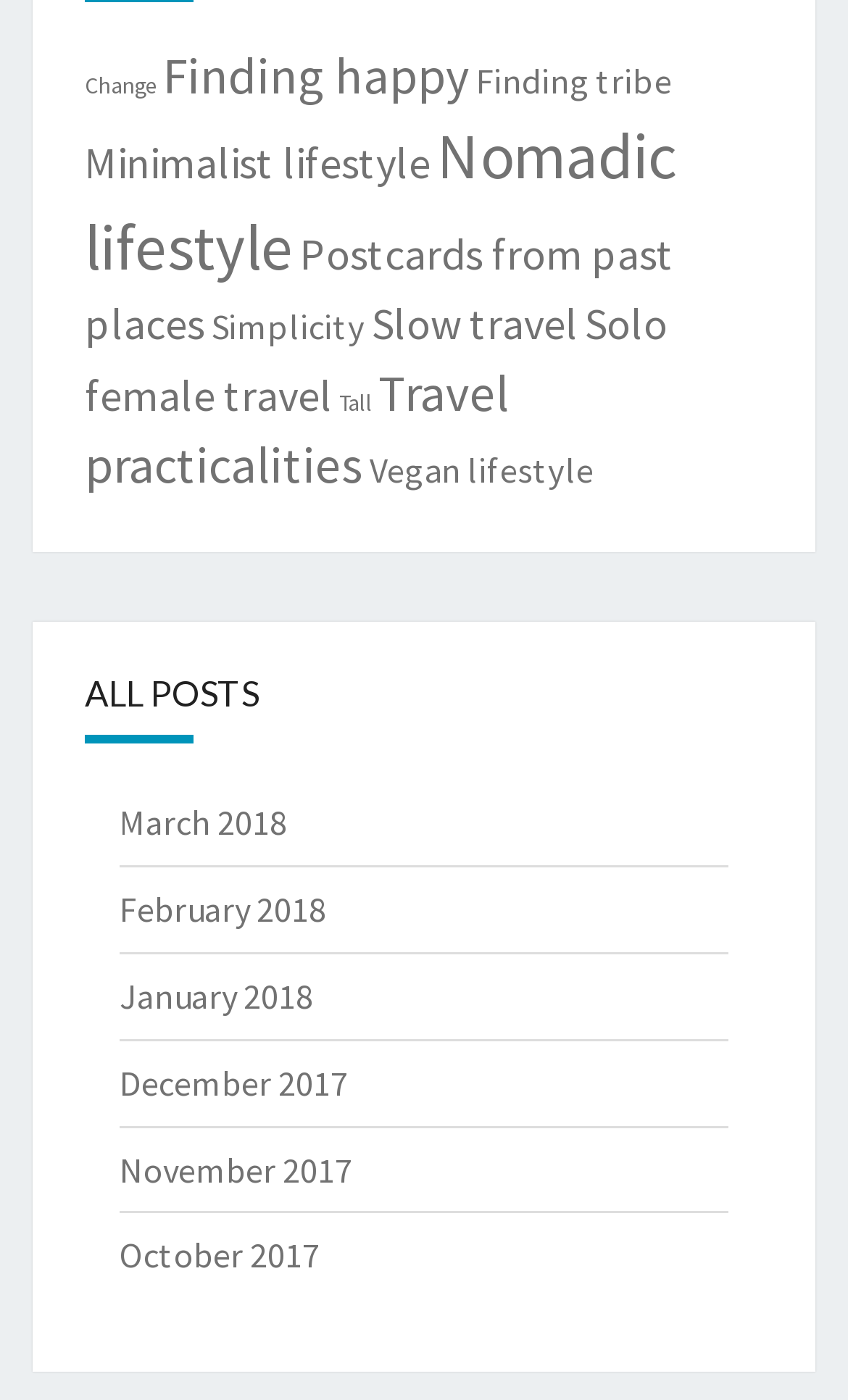How many links have '(3 items)'? Using the information from the screenshot, answer with a single word or phrase.

4